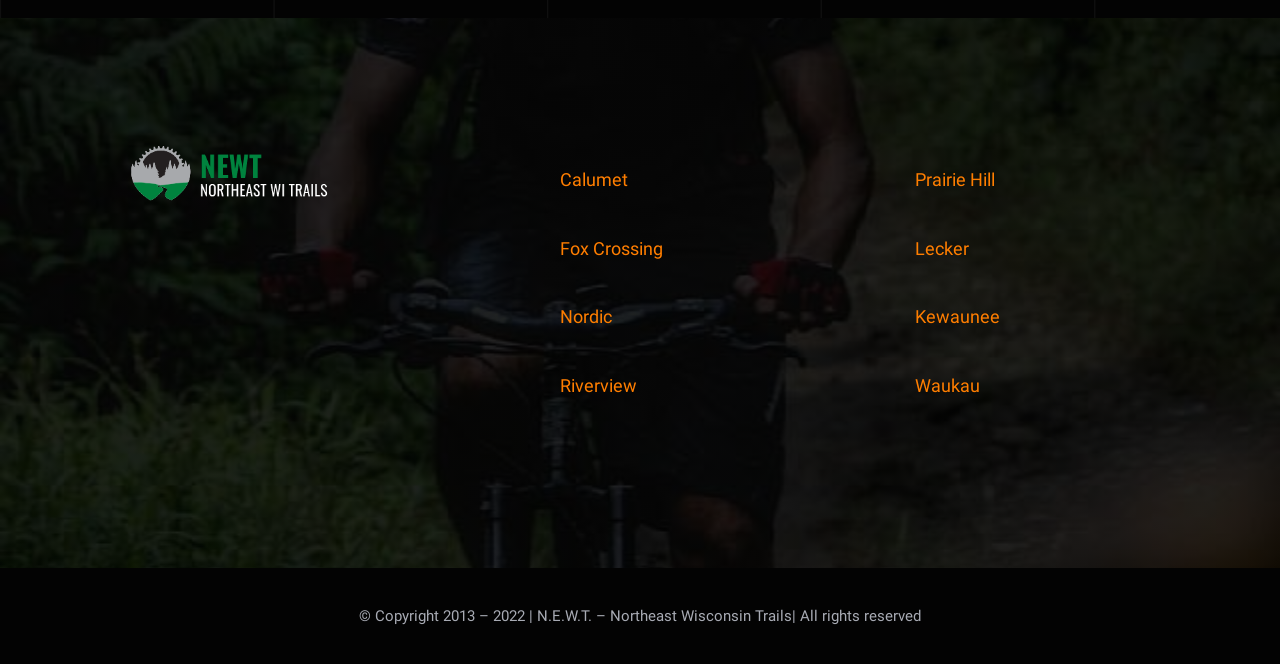What is the copyright year range of the website?
Please answer the question with a detailed response using the information from the screenshot.

The copyright year range of the website is from 2013 to 2022, as indicated by the StaticText element '© Copyright 2013 – 2022 | N.E.W.T. – Northeast Wisconsin Trails'.